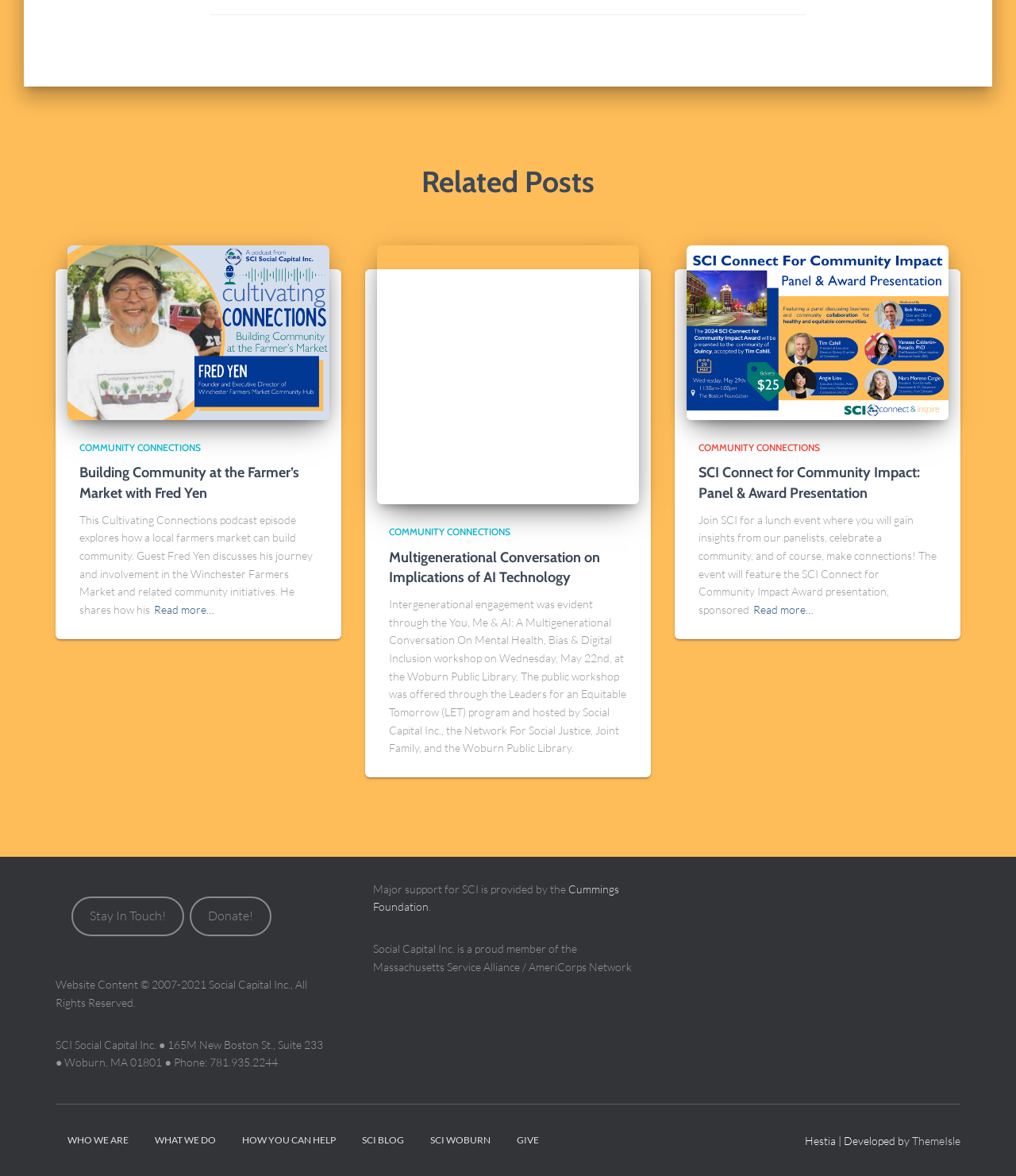Please provide a short answer using a single word or phrase for the question:
What is the phone number of Social Capital Inc.?

781.935.2244